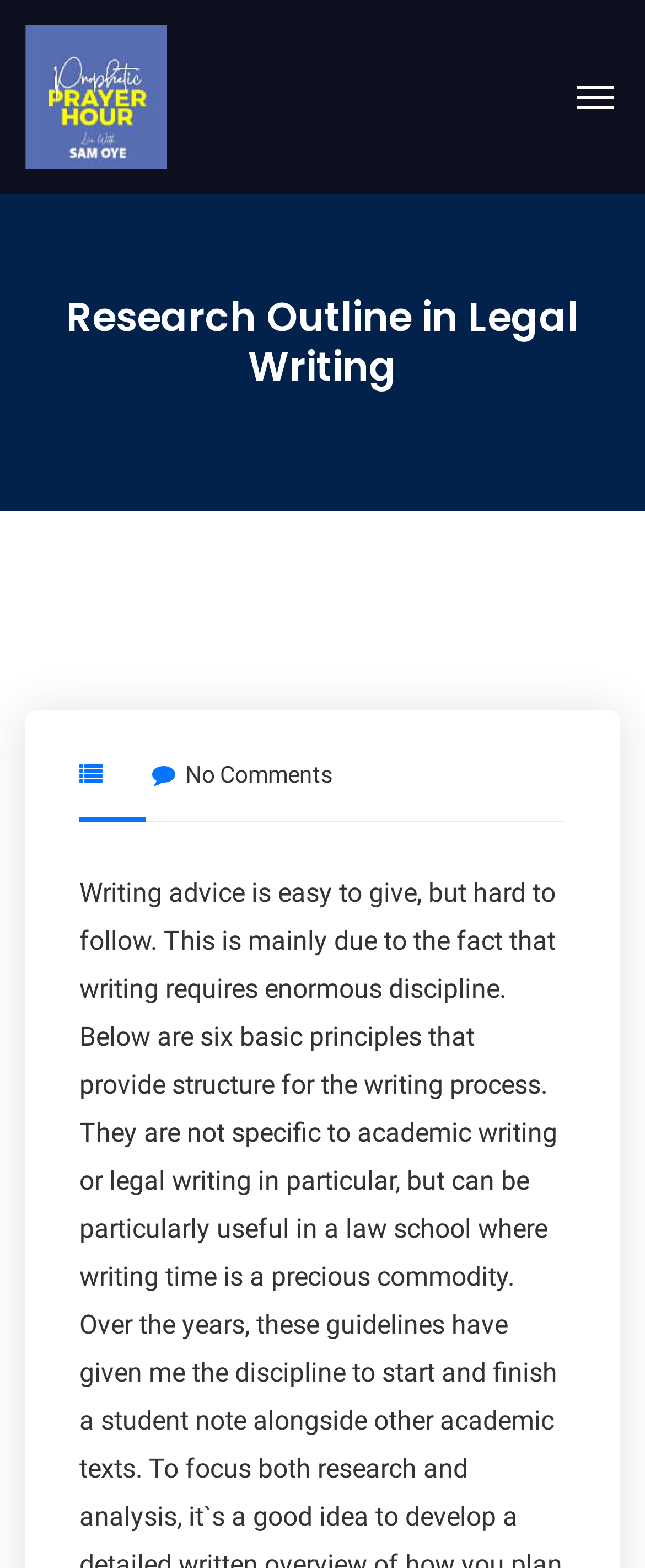Please give a short response to the question using one word or a phrase:
How many links are there in the top section?

5